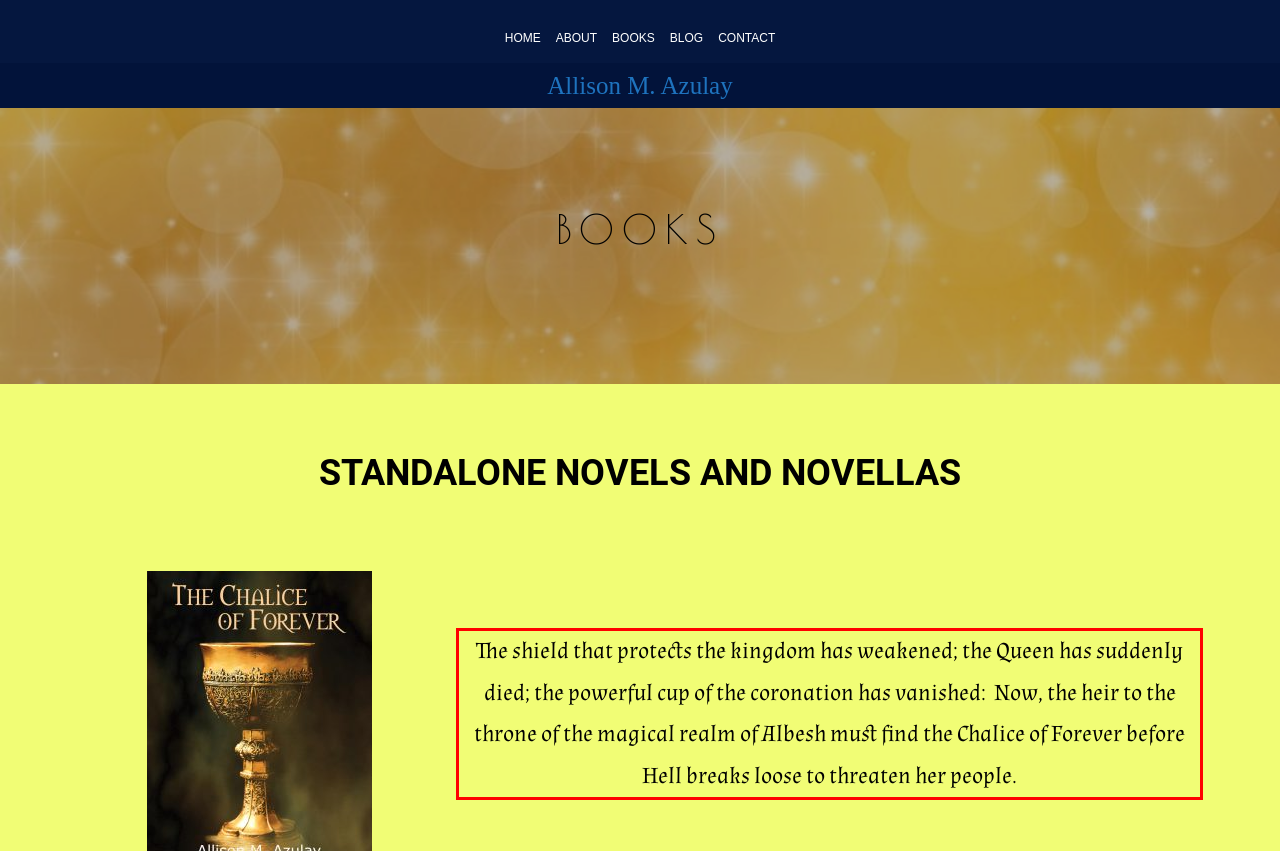The screenshot you have been given contains a UI element surrounded by a red rectangle. Use OCR to read and extract the text inside this red rectangle.

The shield that protects the kingdom has weakened; the Queen has suddenly died; the powerful cup of the coronation has vanished: Now, the heir to the throne of the magical realm of Albesh must find the Chalice of Forever before Hell breaks loose to threaten her people.